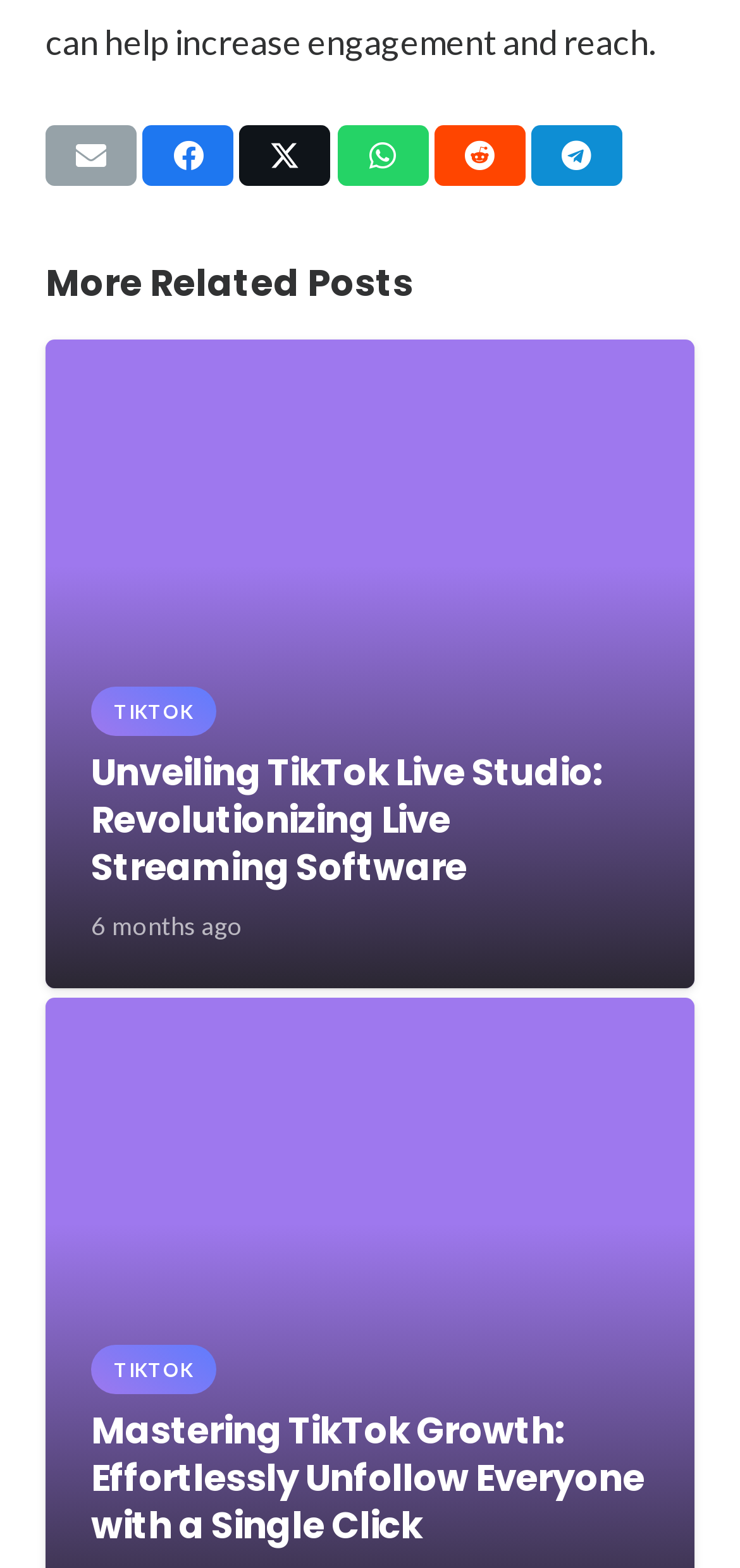Using the provided element description: "aria-label="Email this" title="Email this"", identify the bounding box coordinates. The coordinates should be four floats between 0 and 1 in the order [left, top, right, bottom].

[0.062, 0.08, 0.185, 0.119]